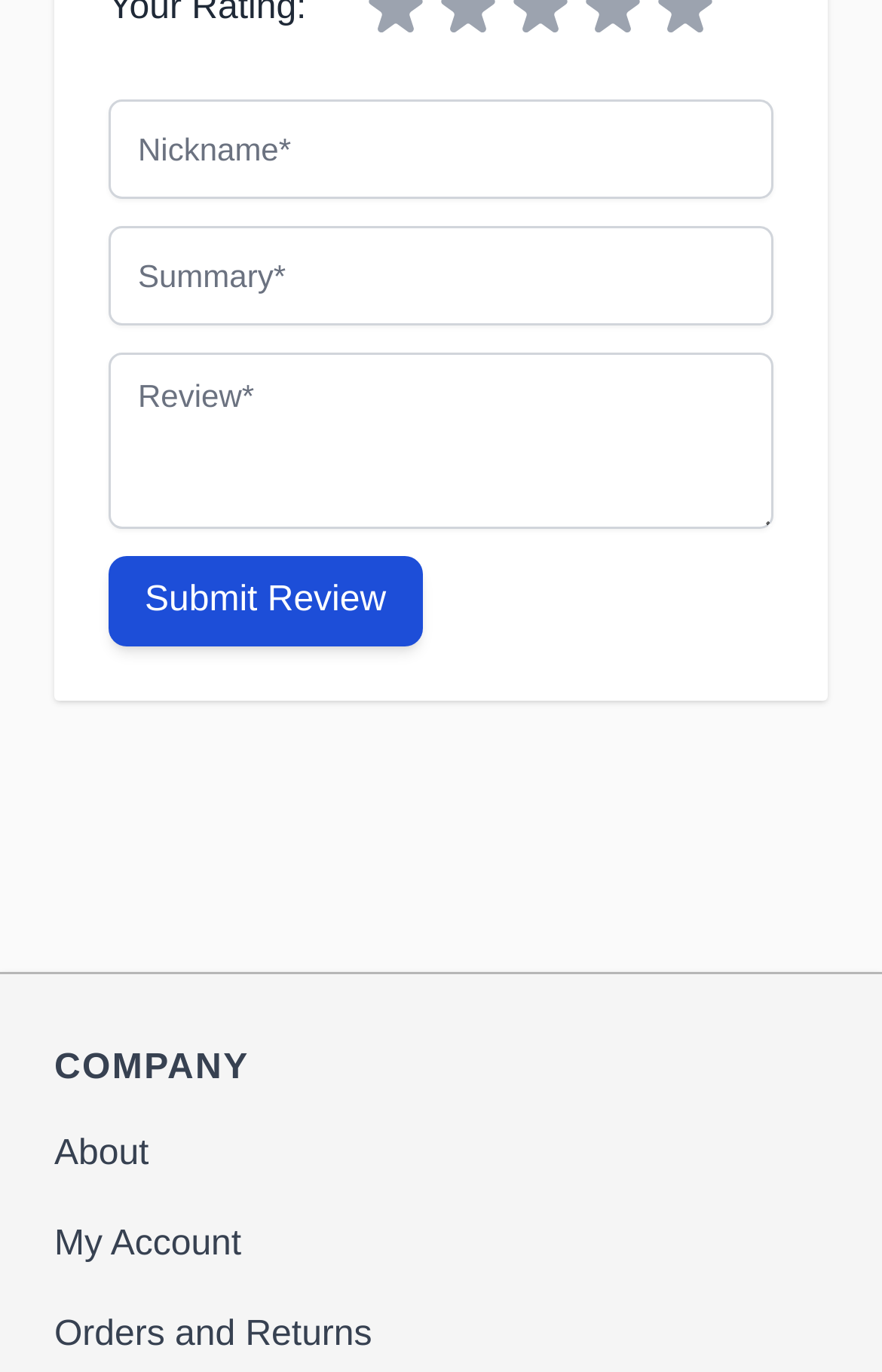What is the purpose of the radio buttons?
Please provide a comprehensive and detailed answer to the question.

The radio buttons with options '1 star', '2 stars', '3 stars', '4 stars', and '5 stars' are used to rate something, likely a product or service, as part of a review submission process.